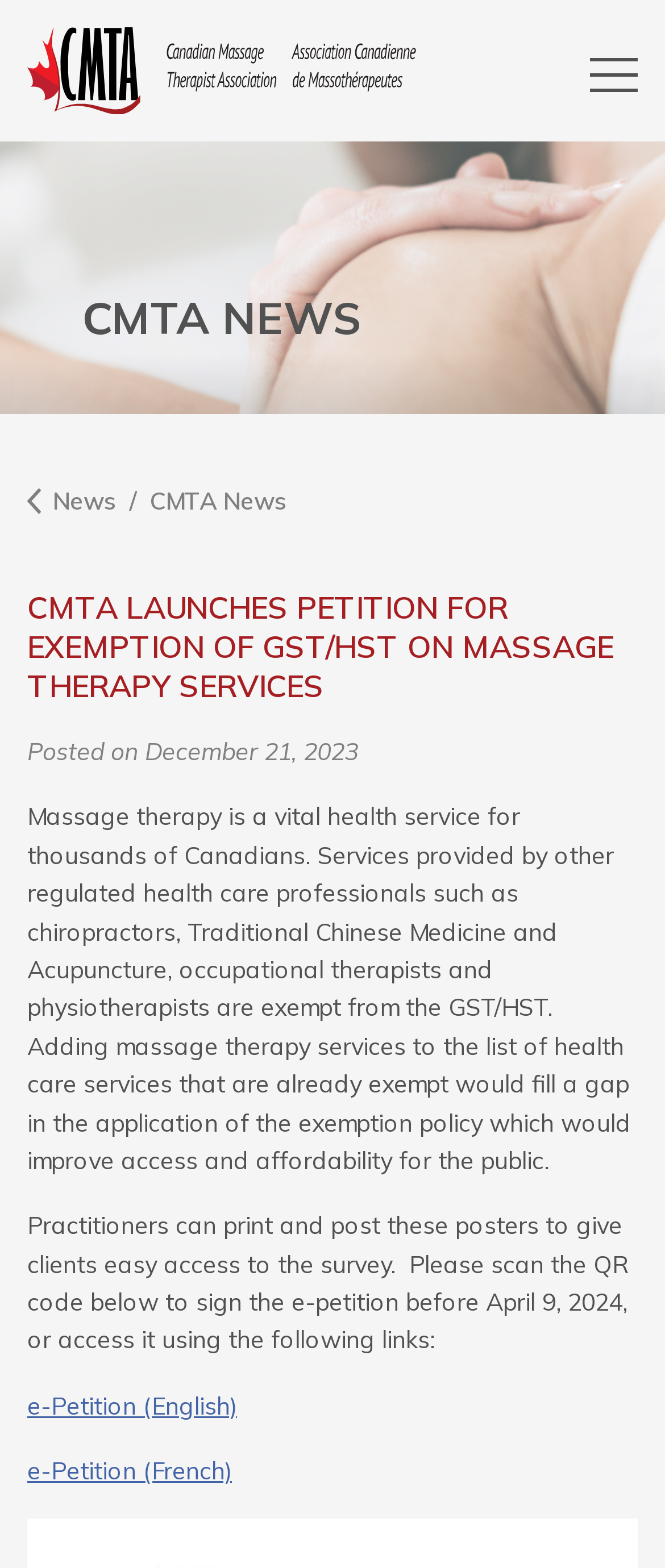Please answer the following question using a single word or phrase: 
What is the topic of the news?

GST/HST exemption